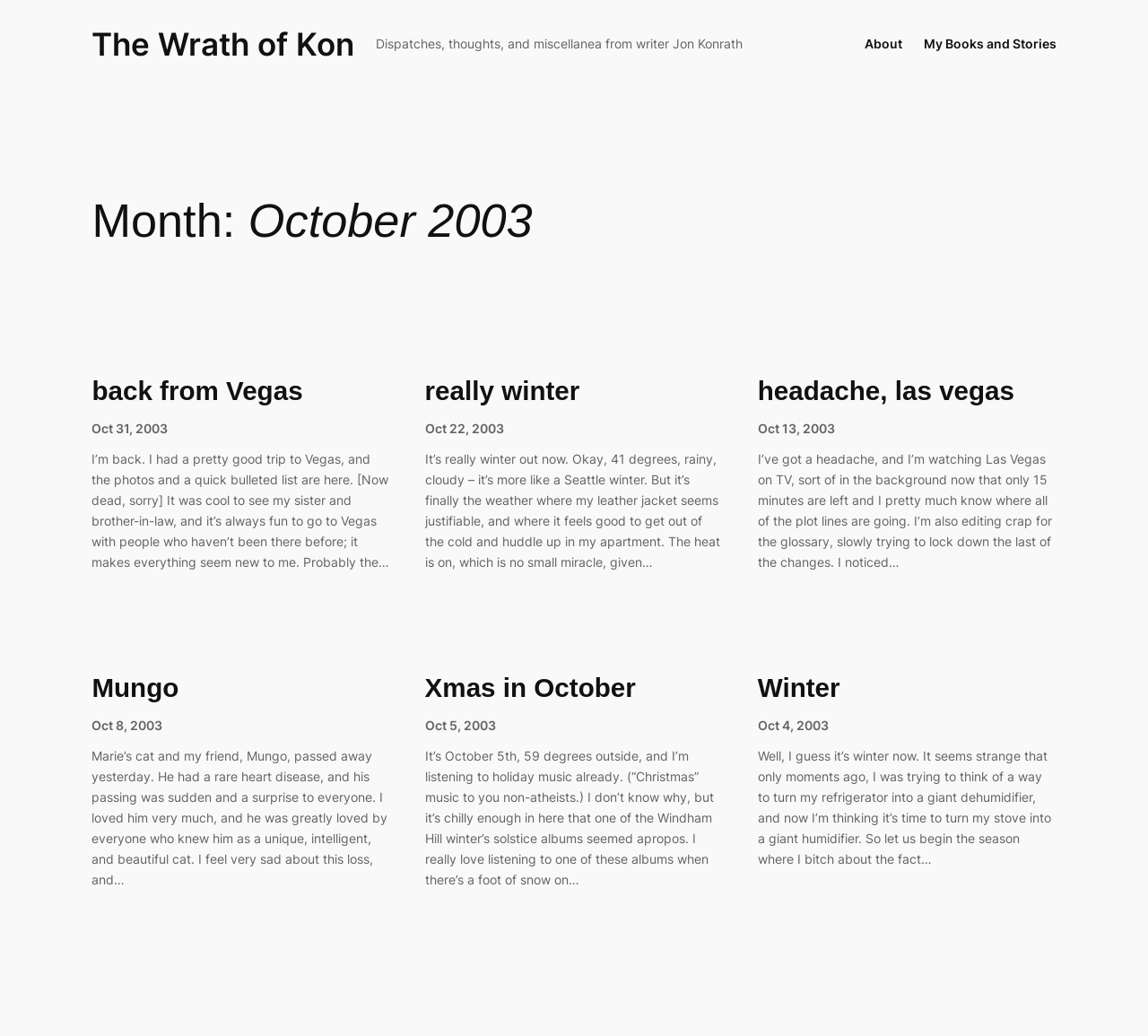Please identify the bounding box coordinates of the element's region that should be clicked to execute the following instruction: "Click the HOME link". The bounding box coordinates must be four float numbers between 0 and 1, i.e., [left, top, right, bottom].

None